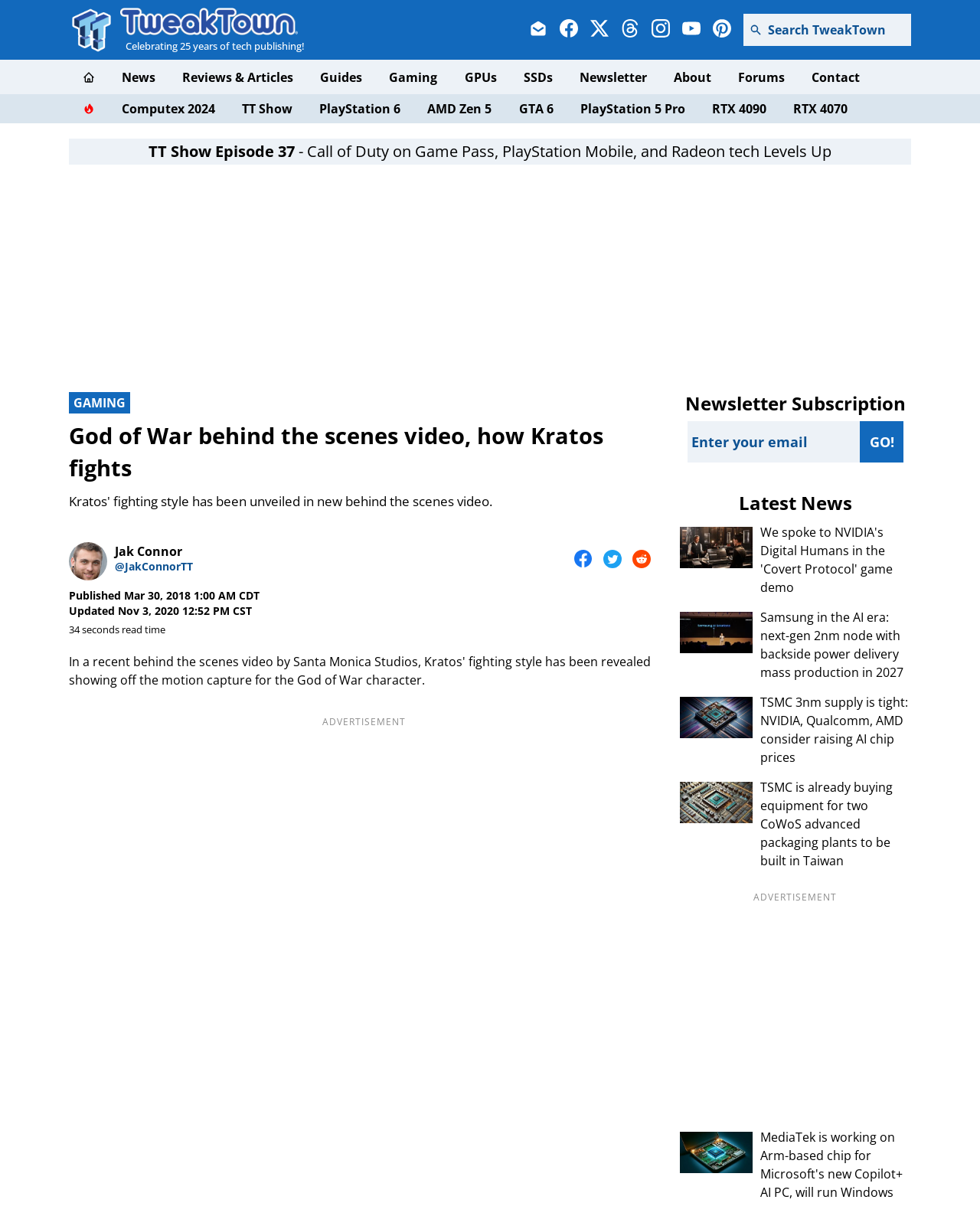Please locate the bounding box coordinates of the element that needs to be clicked to achieve the following instruction: "Subscribe to us on YouTube". The coordinates should be four float numbers between 0 and 1, i.e., [left, top, right, bottom].

[0.696, 0.015, 0.715, 0.034]